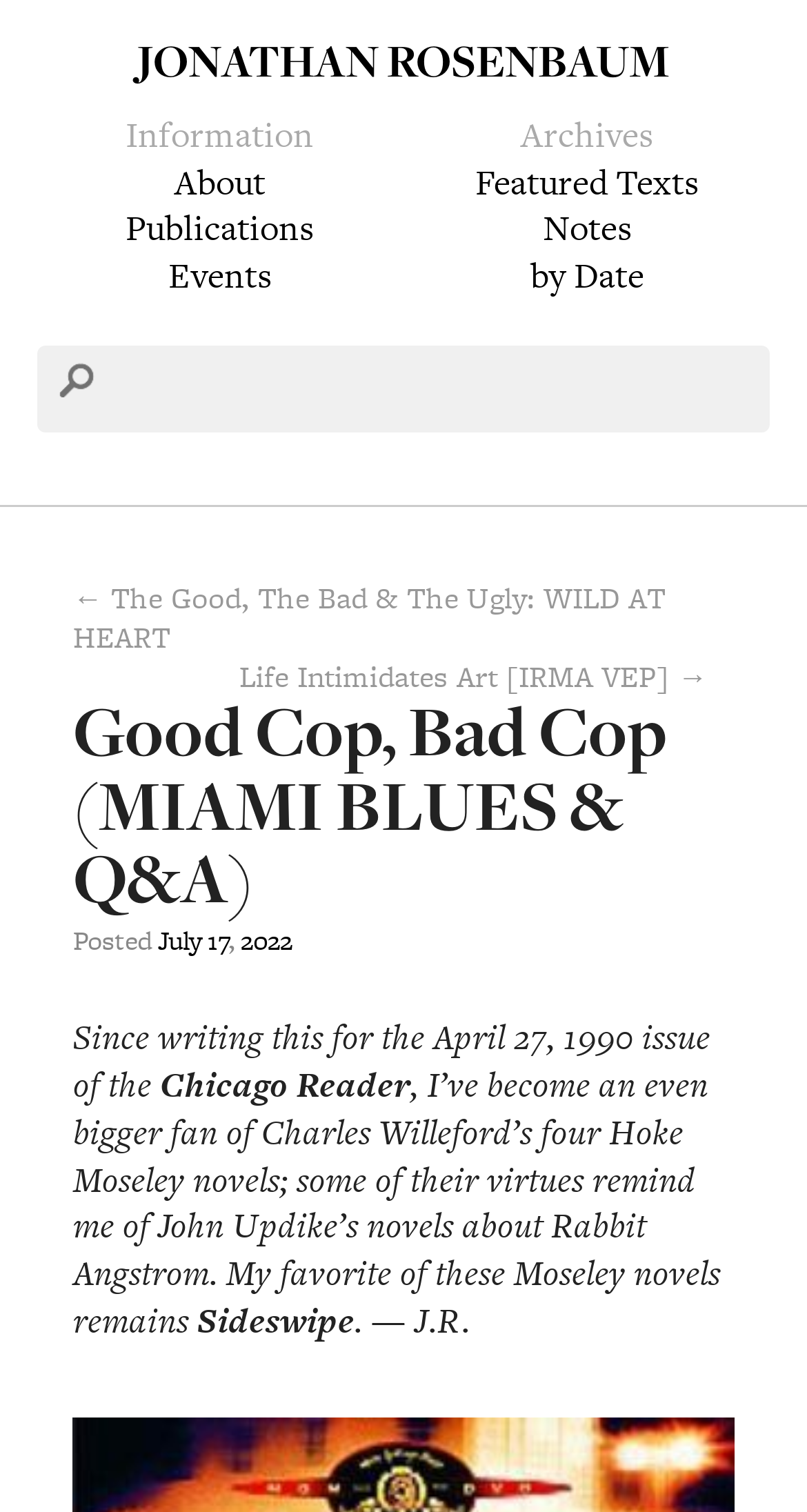Show the bounding box coordinates for the HTML element as described: "name="s"".

[0.045, 0.229, 0.955, 0.287]